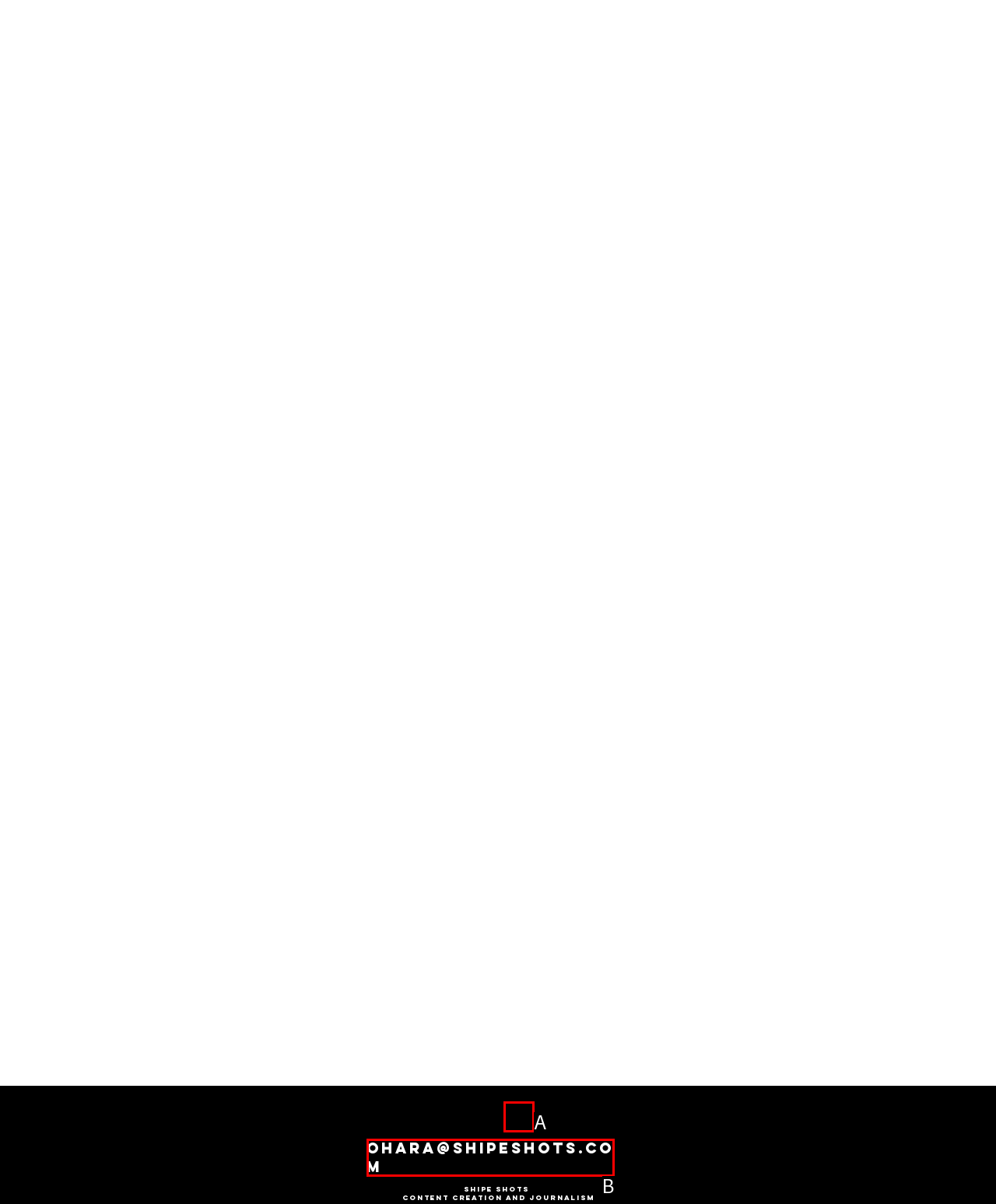Given the description: ohara@shipeshots.com, identify the HTML element that fits best. Respond with the letter of the correct option from the choices.

B